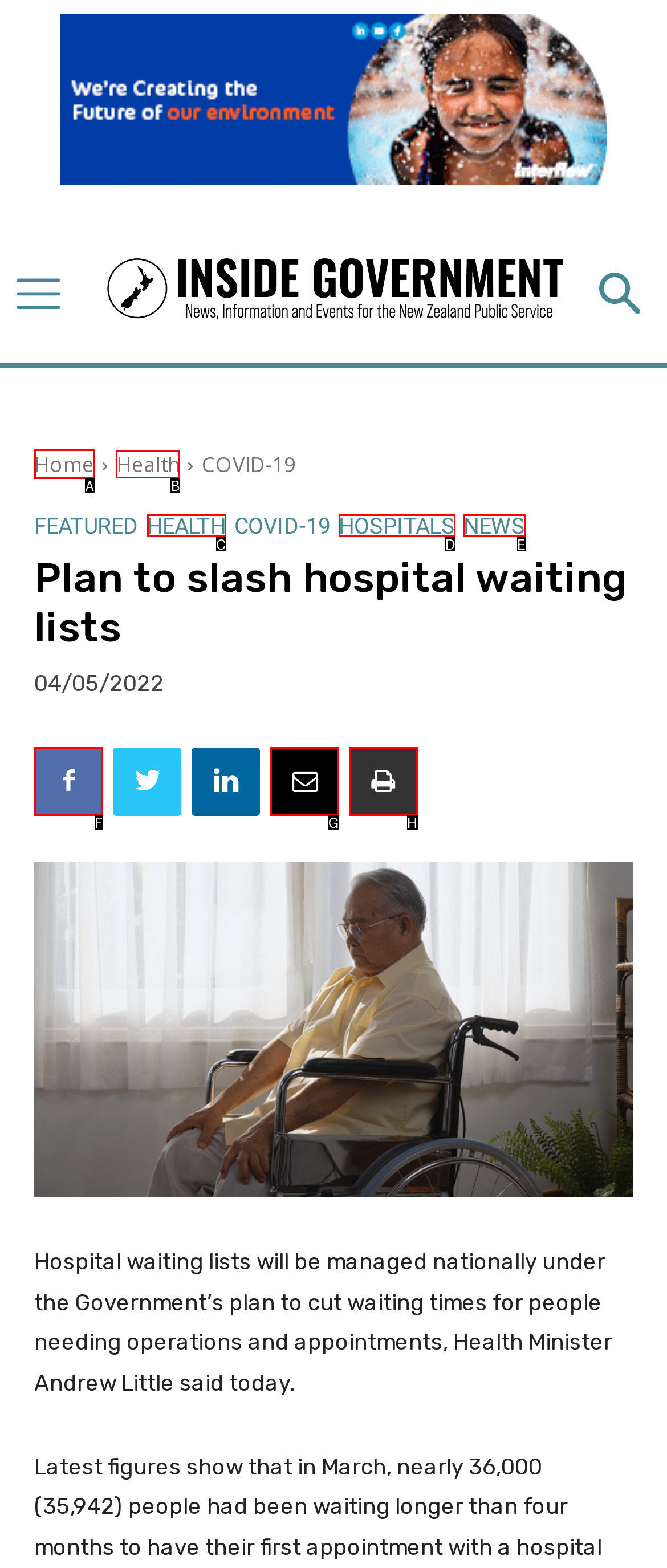Select the right option to accomplish this task: Click the 'Health' link. Reply with the letter corresponding to the correct UI element.

B